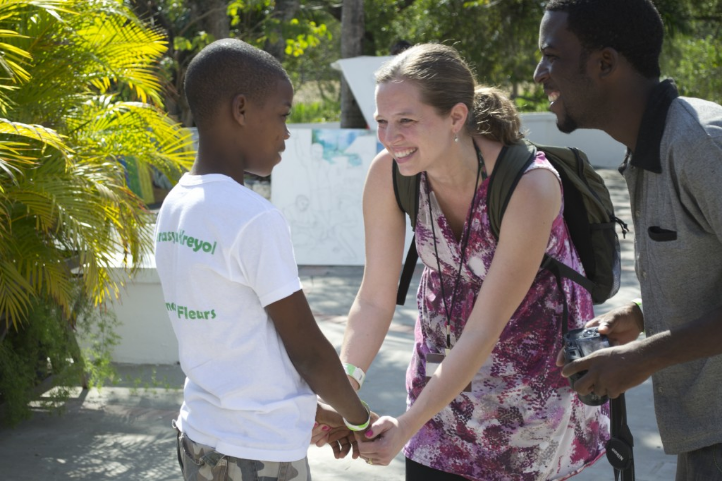Describe every detail you can see in the image.

In the vibrant setting of Haiti, a heartfelt moment captures a young boy interacting joyfully with a smiling woman, who embodies warmth and approachability. The woman, dressed in a bright, patterned top, exudes happiness as she kneels slightly to engage with the boy, who stands confidently in a white T-shirt adorned with what appears to be a local saying. This powerful scene is enriched by the presence of another man, who observes the exchange with a smile, adding to the atmosphere of camaraderie and connection. The lush greenery in the background and the interplay of sunlight create a picturesque backdrop that reflects the joy and authenticity of genuine human connection, echoing sentiments of identity and belonging discussed in the surrounding narrative. The image signifies a moment of cultural exchange and the beauty of living in alignment with one's true self, resonating deeply with themes of identity and community.